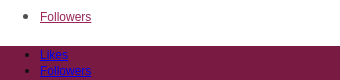Provide an in-depth description of the image.

The image showcases the social media metrics for a profile, emphasizing engagement through "Likes" and "Followers." Each metric is presented with a distinct color, with "Likes" appearing in blue and "Followers" in a deep maroon, indicating their significance. The layout suggests an organized and aesthetically pleasing display of the profile's popularity, encouraging users to connect and interact more with the content shared. The combination of these metrics provides a clear snapshot of the profile's reach and engagement within the community, highlighting its growing influence.